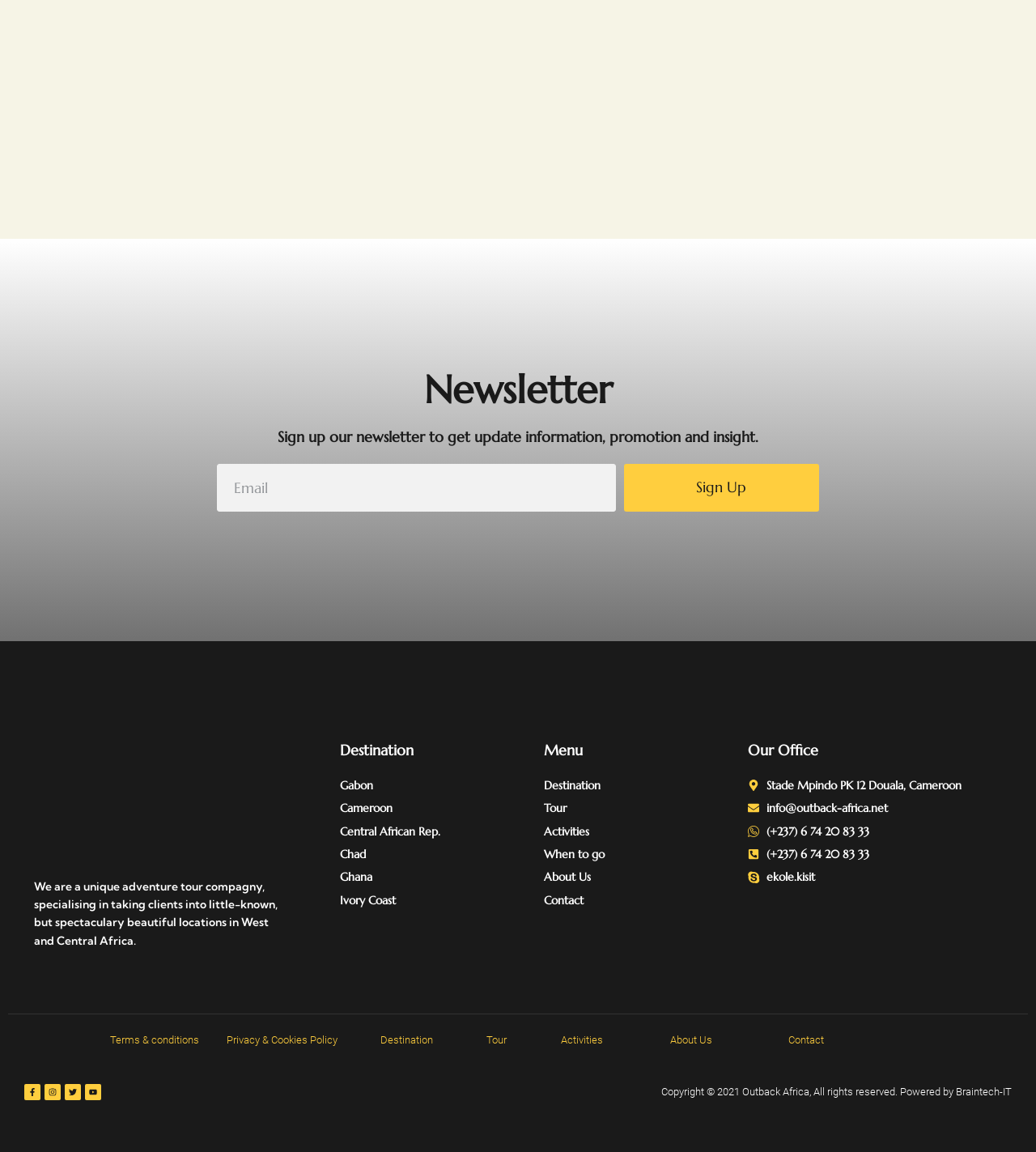Locate the bounding box coordinates of the area you need to click to fulfill this instruction: 'Contact us'. The coordinates must be in the form of four float numbers ranging from 0 to 1: [left, top, right, bottom].

[0.525, 0.754, 0.672, 0.769]